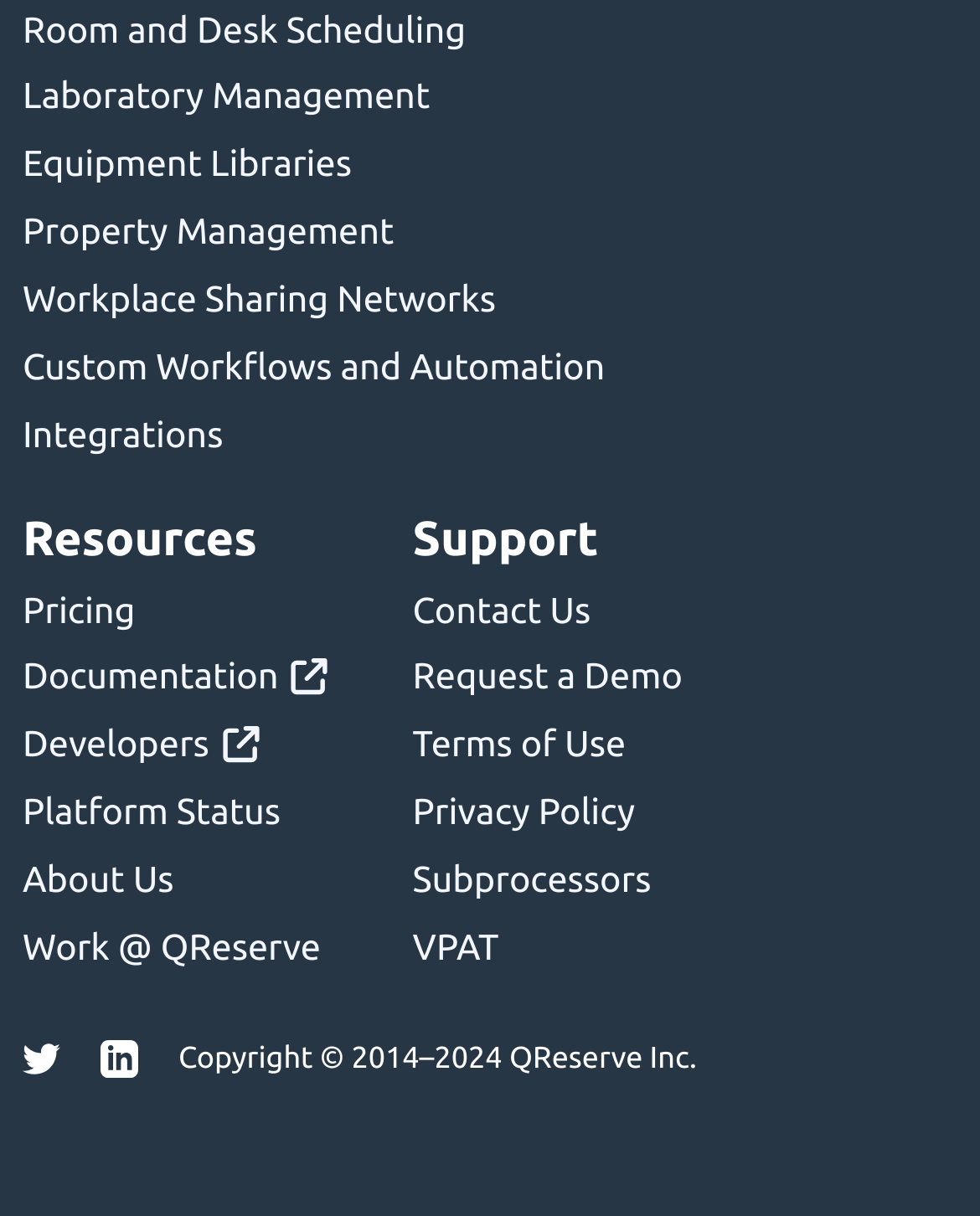What is the copyright year range?
Answer with a single word or short phrase according to what you see in the image.

2014-2024